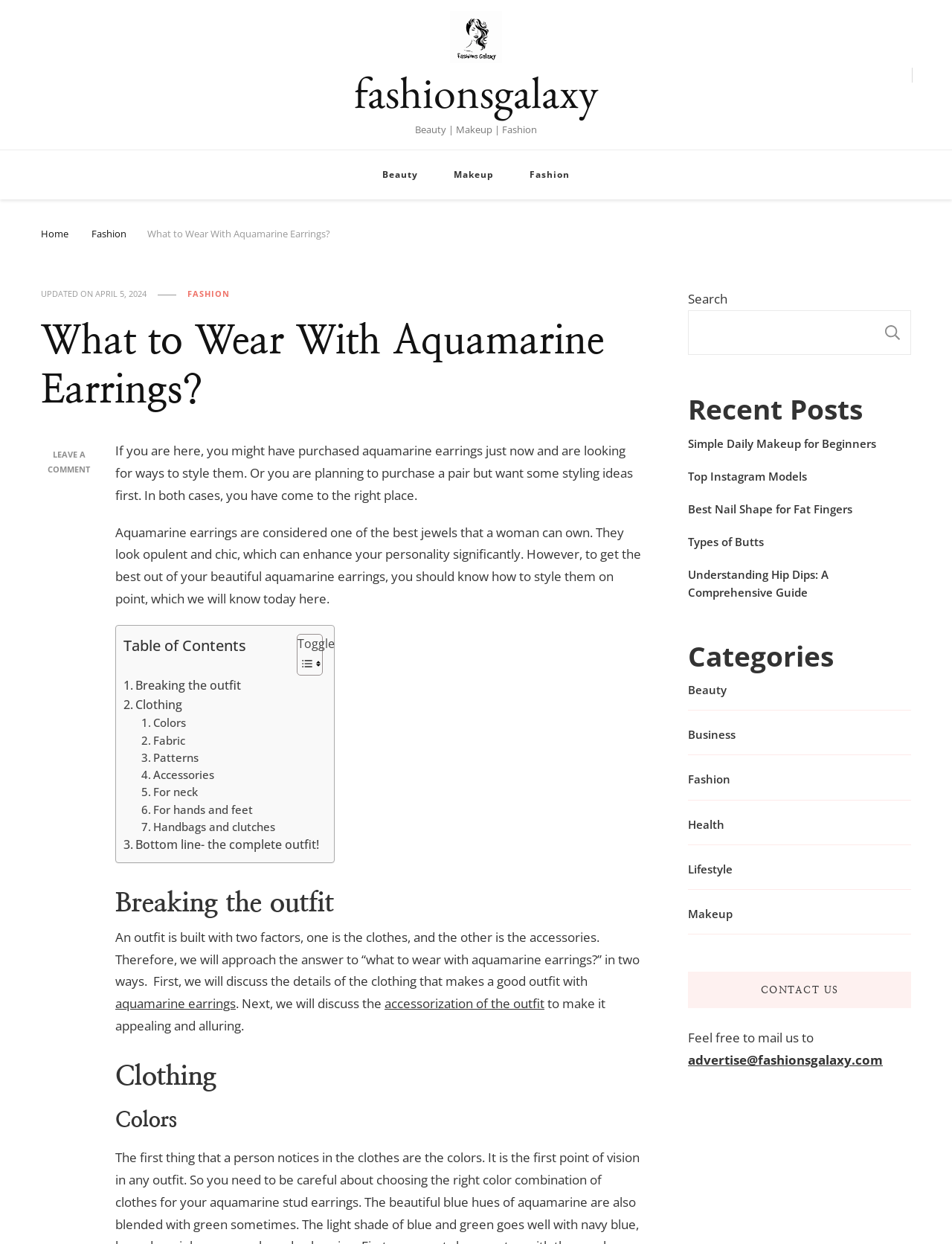Pinpoint the bounding box coordinates of the element that must be clicked to accomplish the following instruction: "click the '资料下载' link". The coordinates should be in the format of four float numbers between 0 and 1, i.e., [left, top, right, bottom].

None